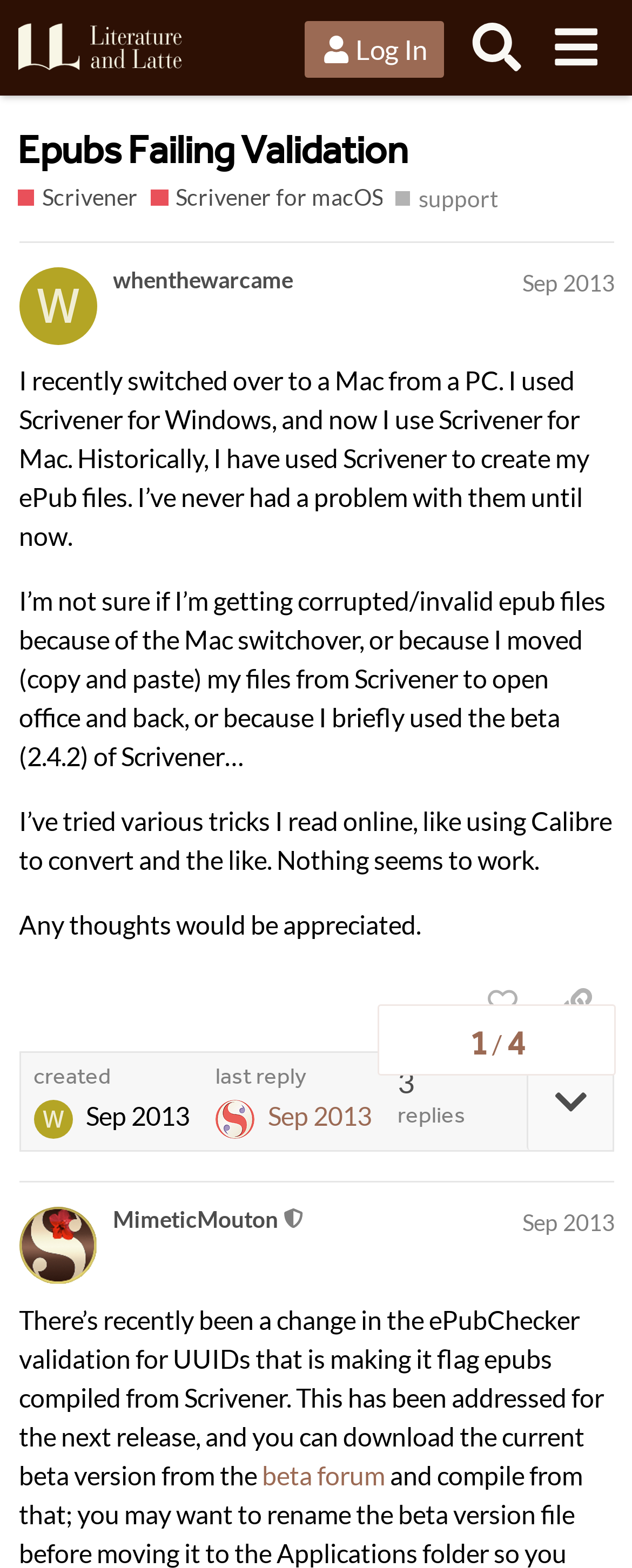Determine the bounding box coordinates of the target area to click to execute the following instruction: "Log in to the forum."

[0.483, 0.014, 0.704, 0.05]